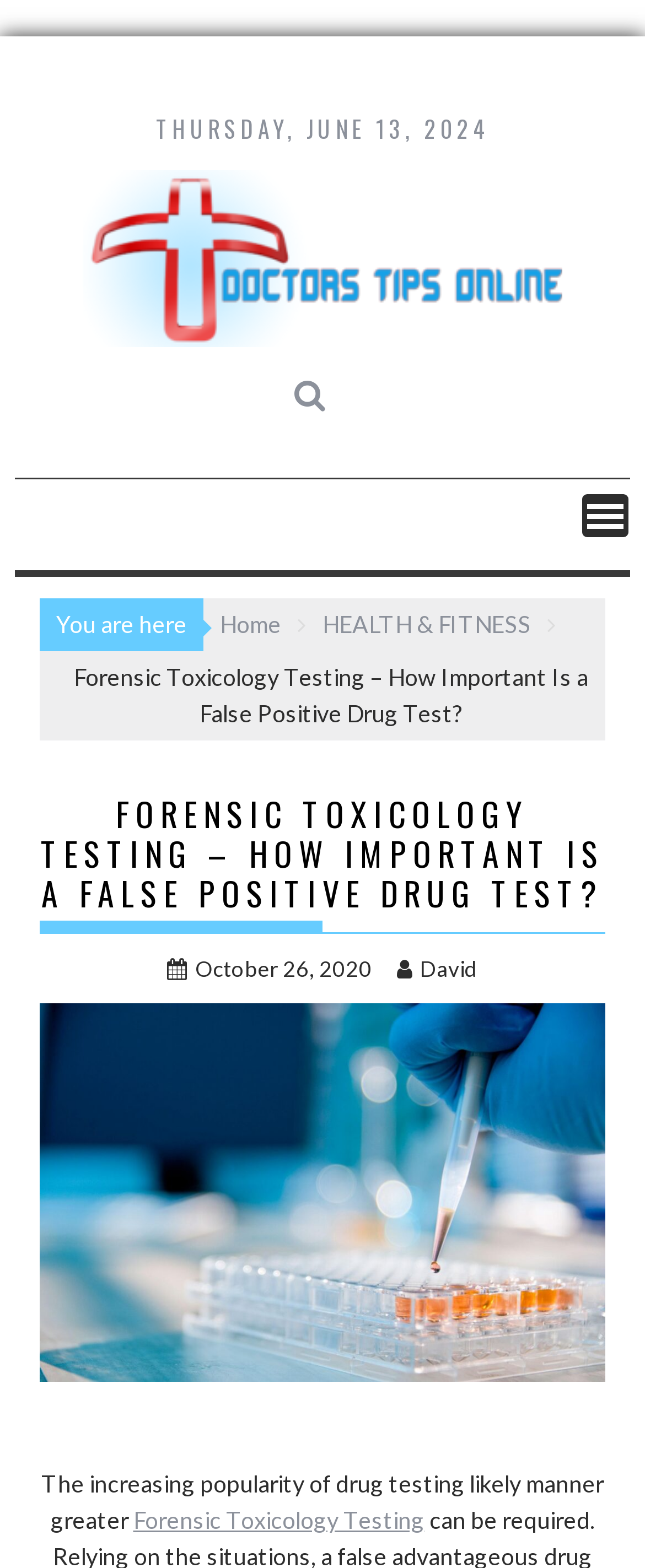Given the element description: "Home", predict the bounding box coordinates of this UI element. The coordinates must be four float numbers between 0 and 1, given as [left, top, right, bottom].

[0.341, 0.389, 0.436, 0.407]